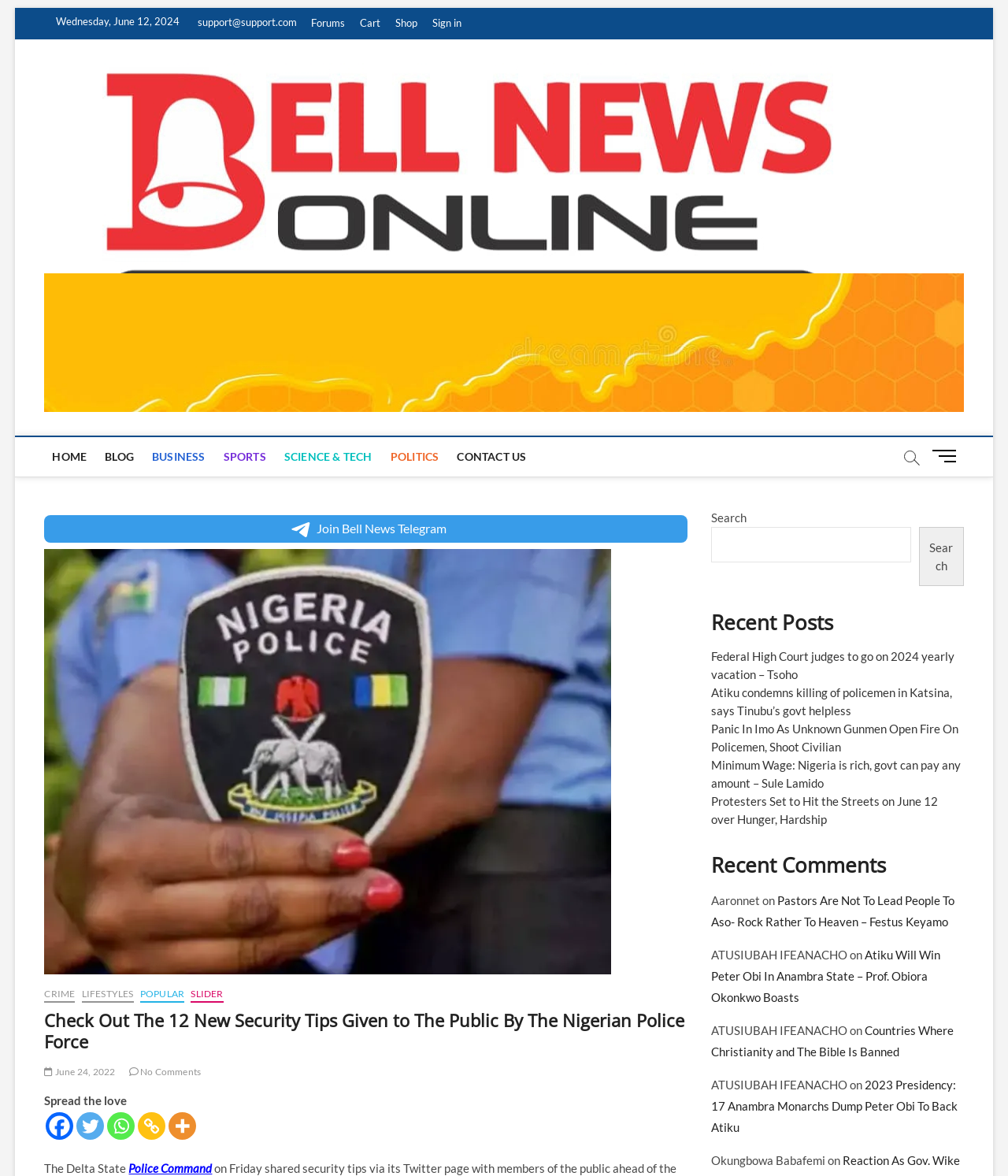Please provide a one-word or phrase answer to the question: 
What is the purpose of the search box?

To search the website